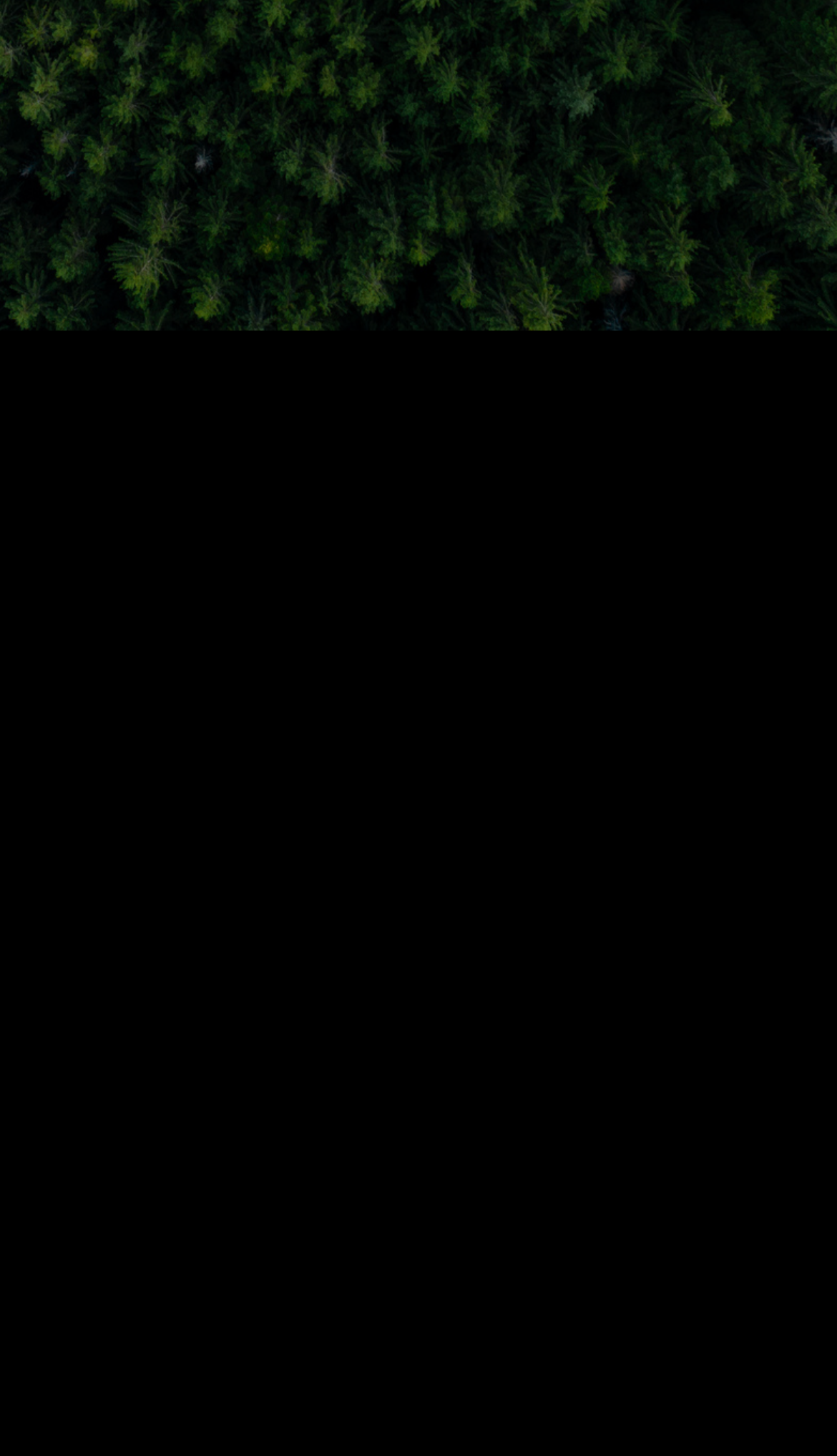Please identify the bounding box coordinates of the element that needs to be clicked to execute the following command: "Send an email to info@elementrenewables.energy". Provide the bounding box using four float numbers between 0 and 1, formatted as [left, top, right, bottom].

[0.231, 0.425, 0.849, 0.455]